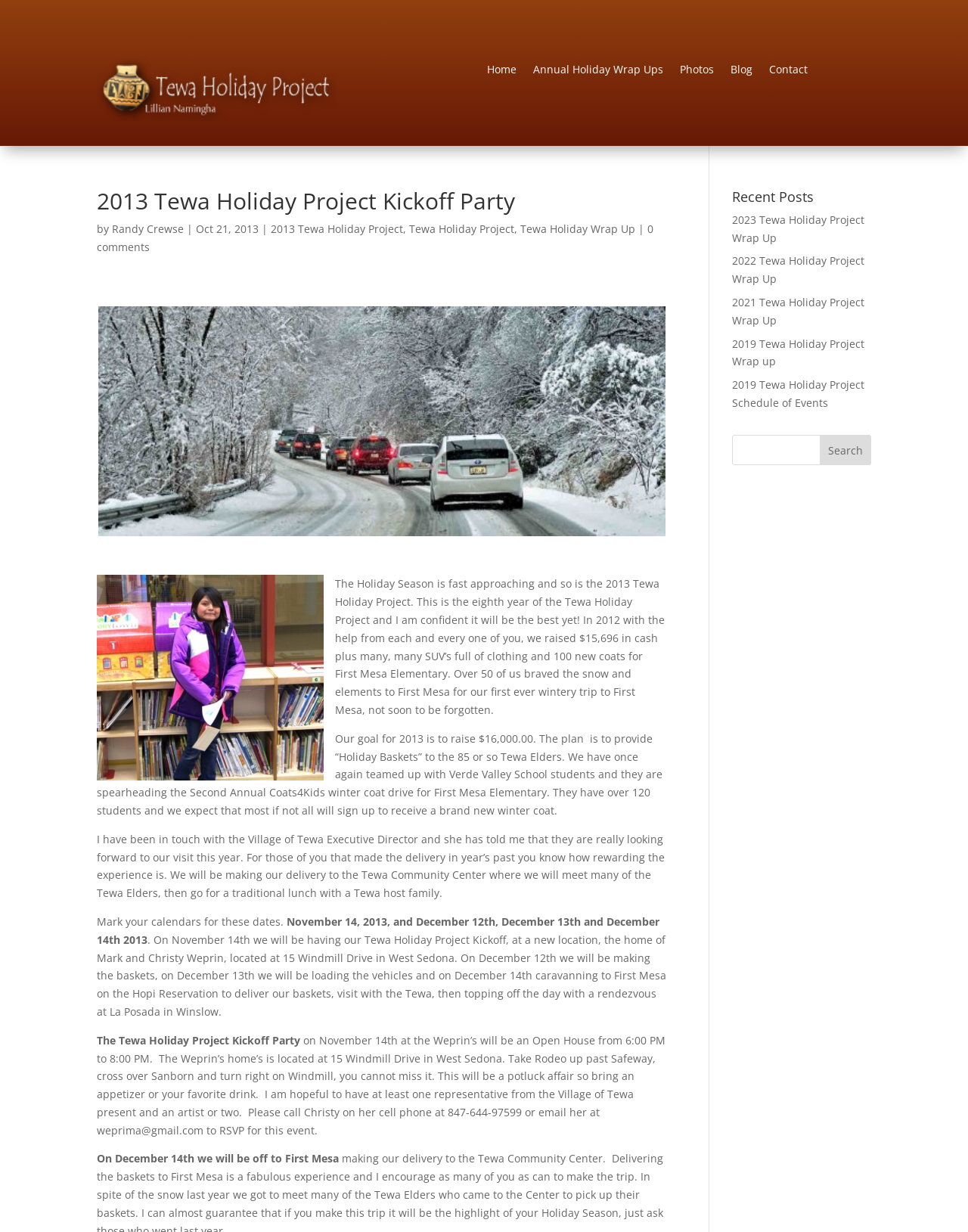Respond to the question below with a single word or phrase:
When is the Tewa Holiday Project delivery to the Tewa Community Center?

December 14th, 2013